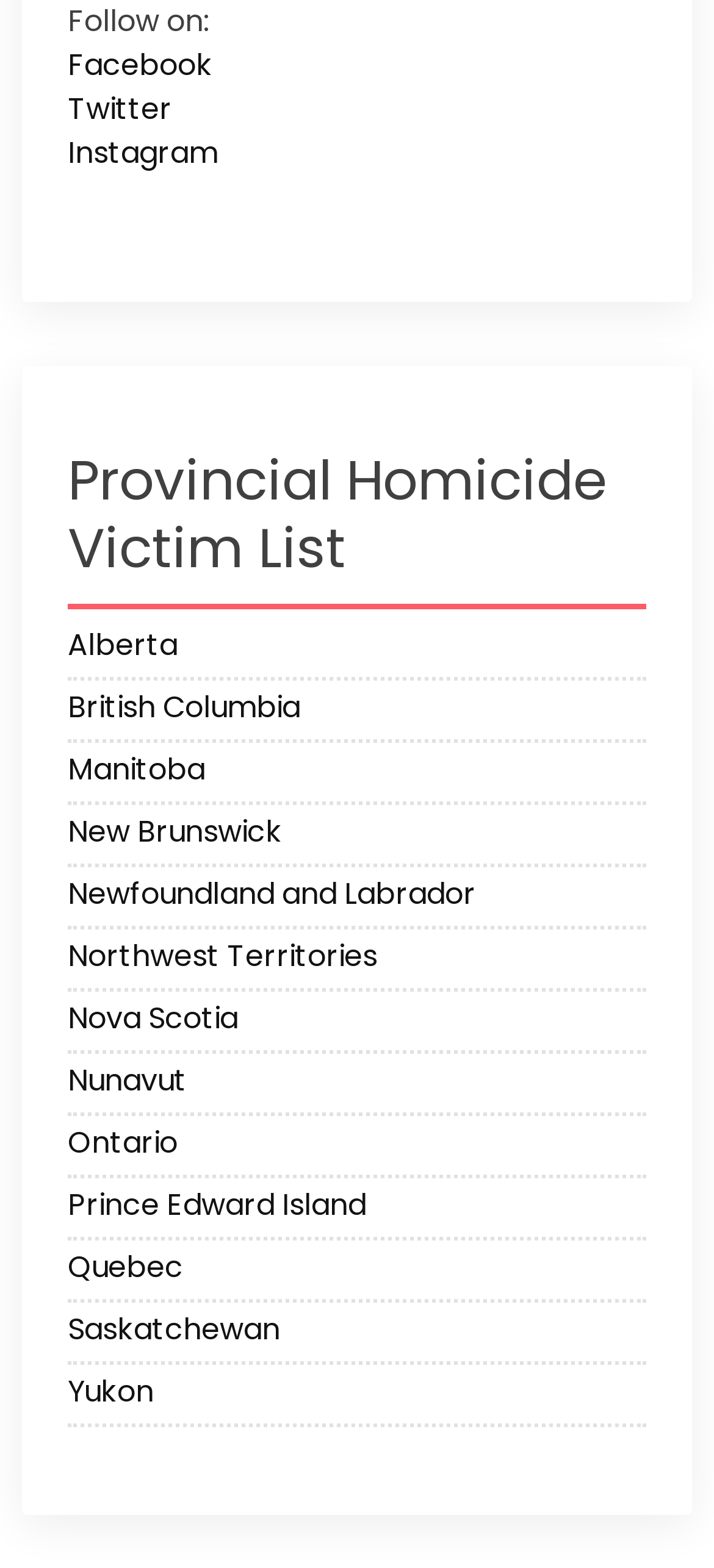What social media platforms are linked?
Using the information from the image, give a concise answer in one word or a short phrase.

Facebook, Twitter, Instagram